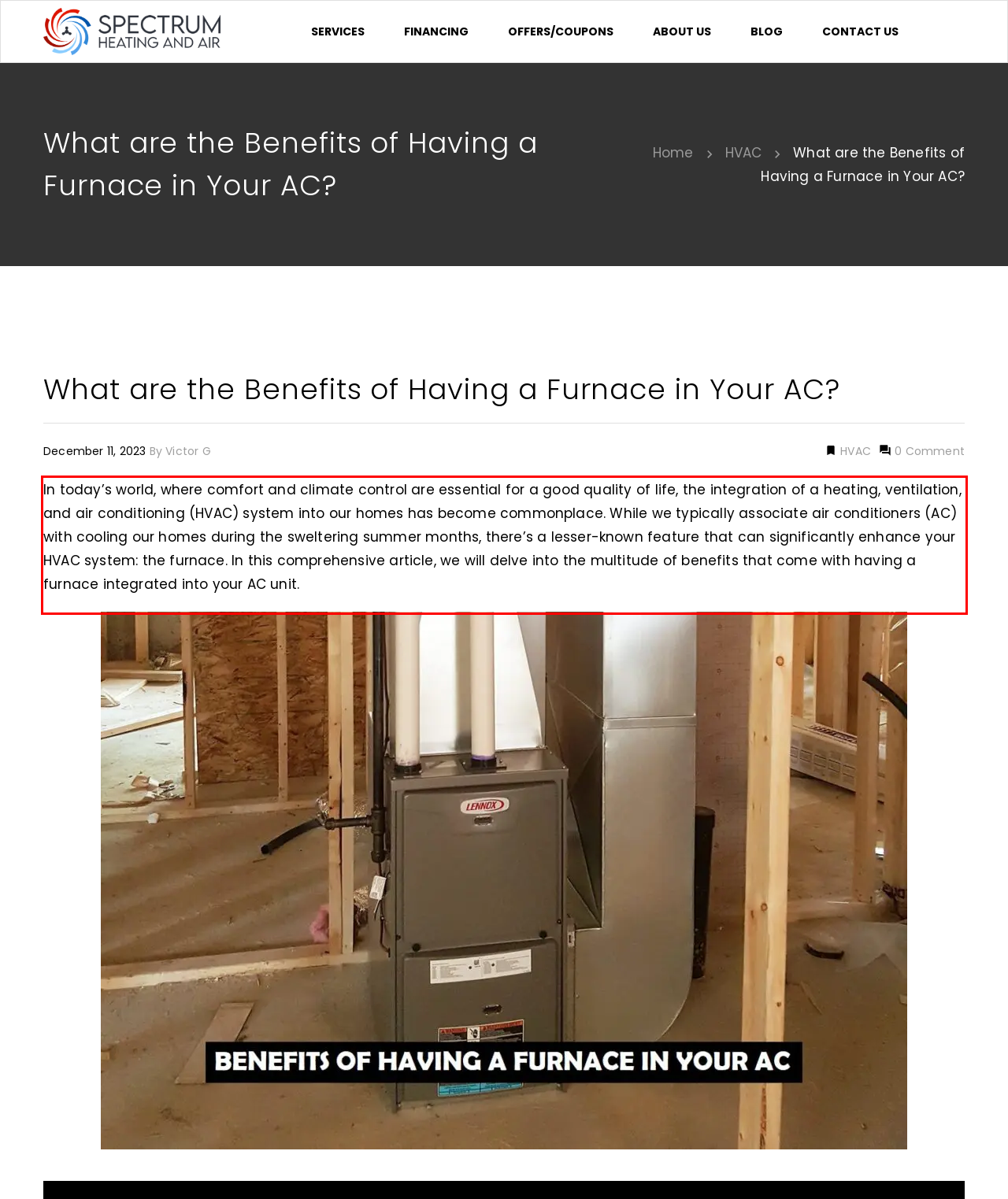Given a screenshot of a webpage containing a red rectangle bounding box, extract and provide the text content found within the red bounding box.

In today’s world, where comfort and climate control are essential for a good quality of life, the integration of a heating, ventilation, and air conditioning (HVAC) system into our homes has become commonplace. While we typically associate air conditioners (AC) with cooling our homes during the sweltering summer months, there’s a lesser-known feature that can significantly enhance your HVAC system: the furnace. In this comprehensive article, we will delve into the multitude of benefits that come with having a furnace integrated into your AC unit.